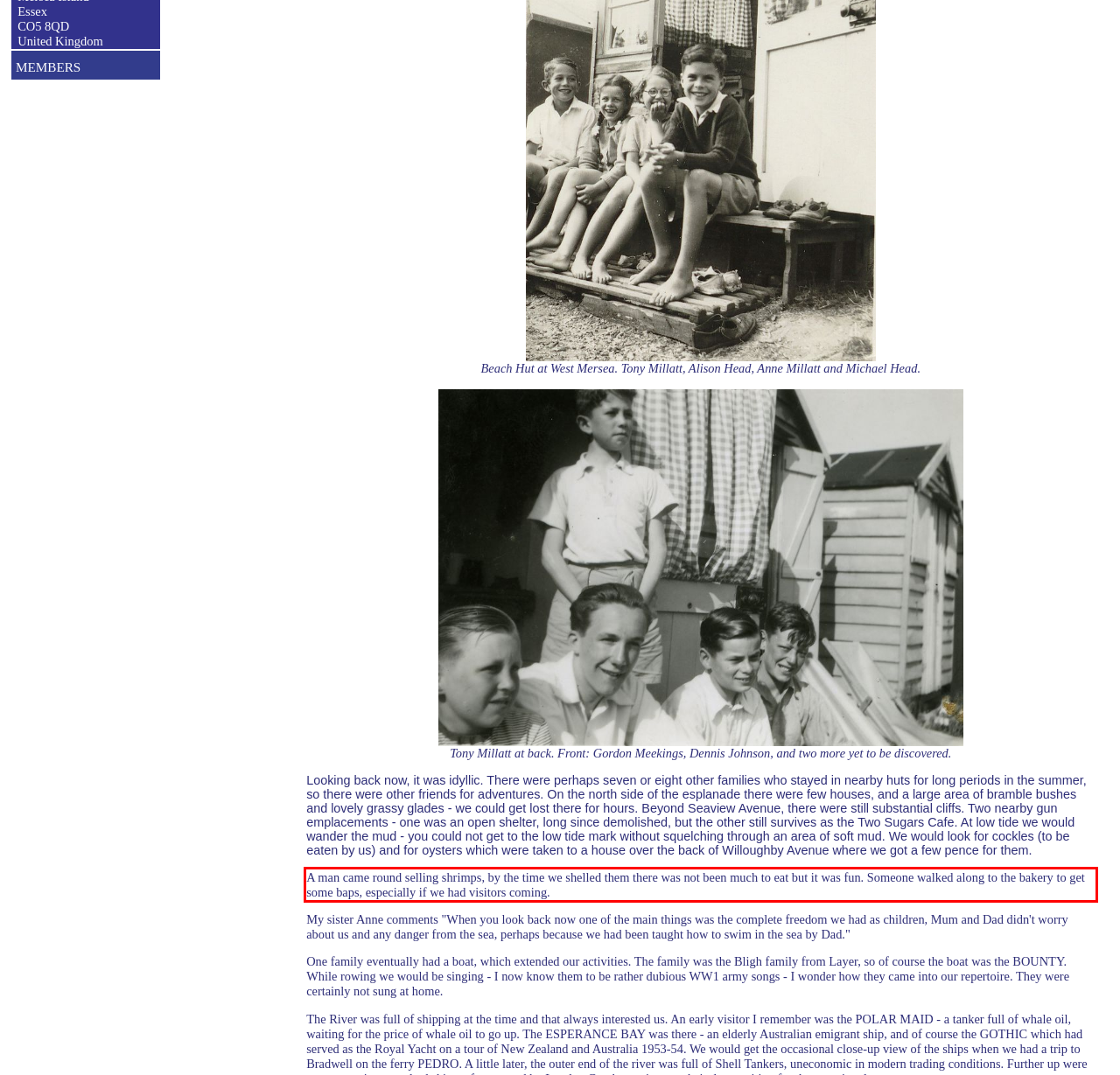Using the provided webpage screenshot, identify and read the text within the red rectangle bounding box.

A man came round selling shrimps, by the time we shelled them there was not been much to eat but it was fun. Someone walked along to the bakery to get some baps, especially if we had visitors coming.